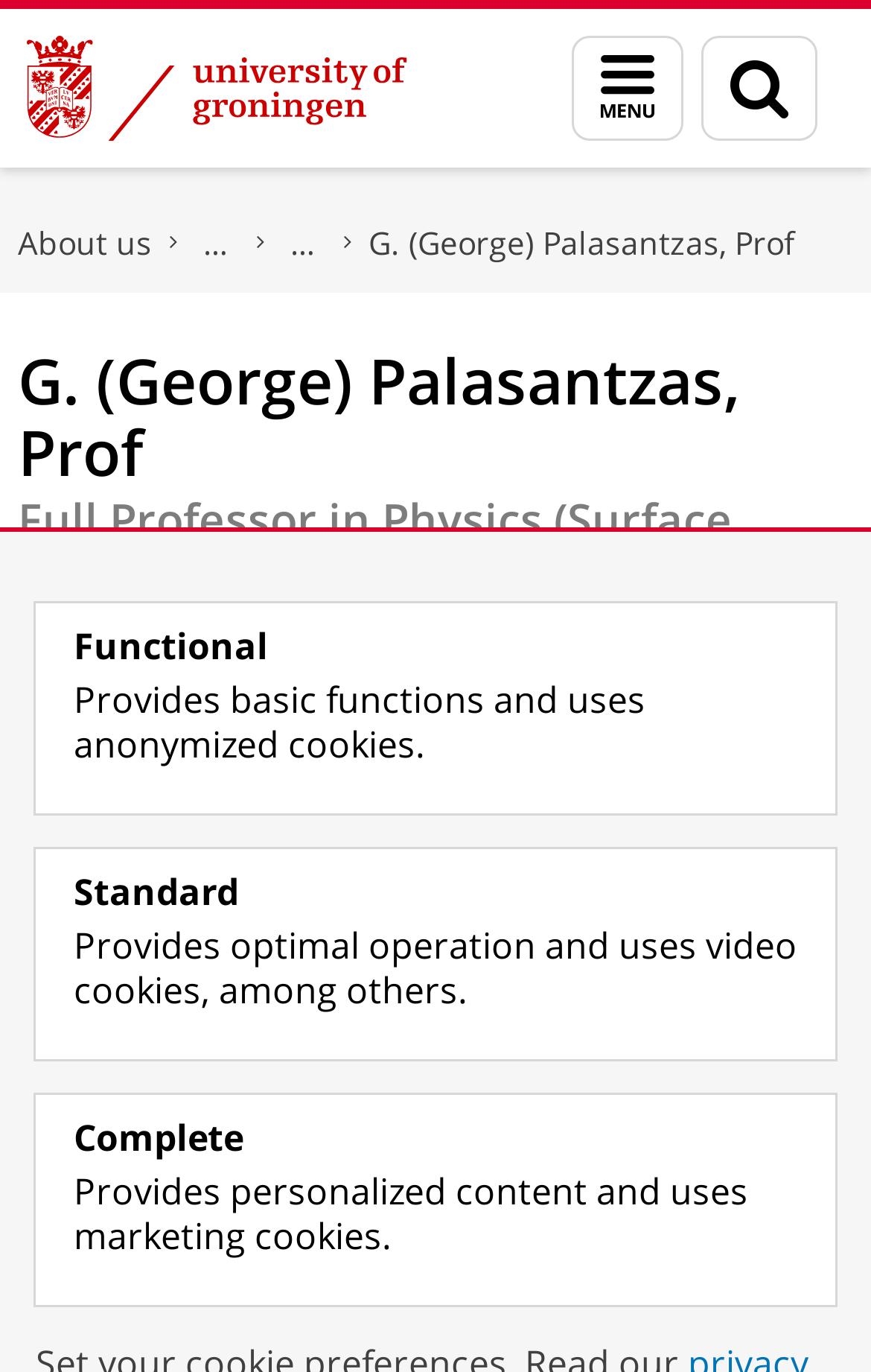Identify the primary heading of the webpage and provide its text.

G. (George) Palasantzas, Prof